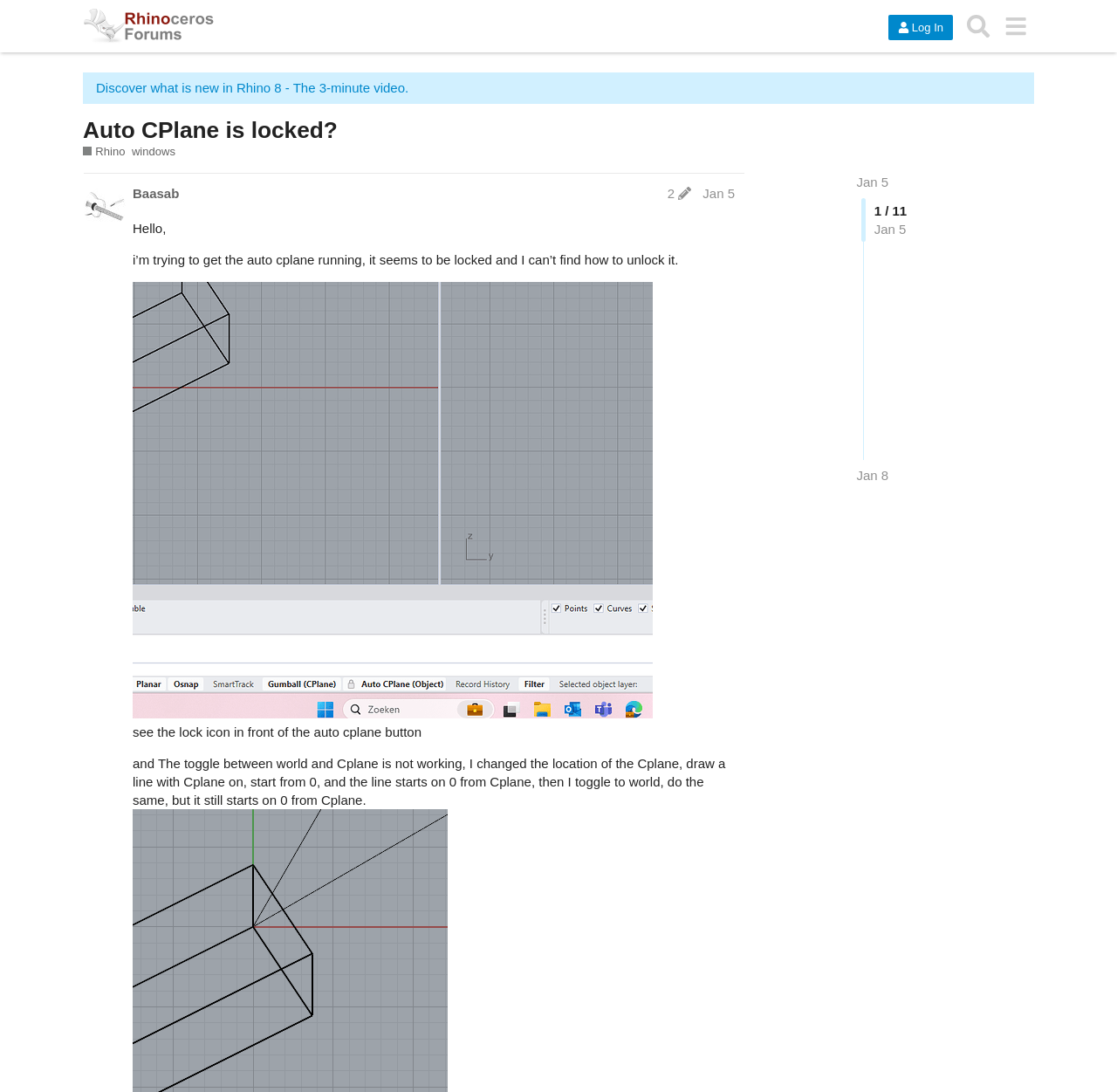Determine the bounding box coordinates of the clickable element to complete this instruction: "Follow us on Facebook". Provide the coordinates in the format of four float numbers between 0 and 1, [left, top, right, bottom].

None